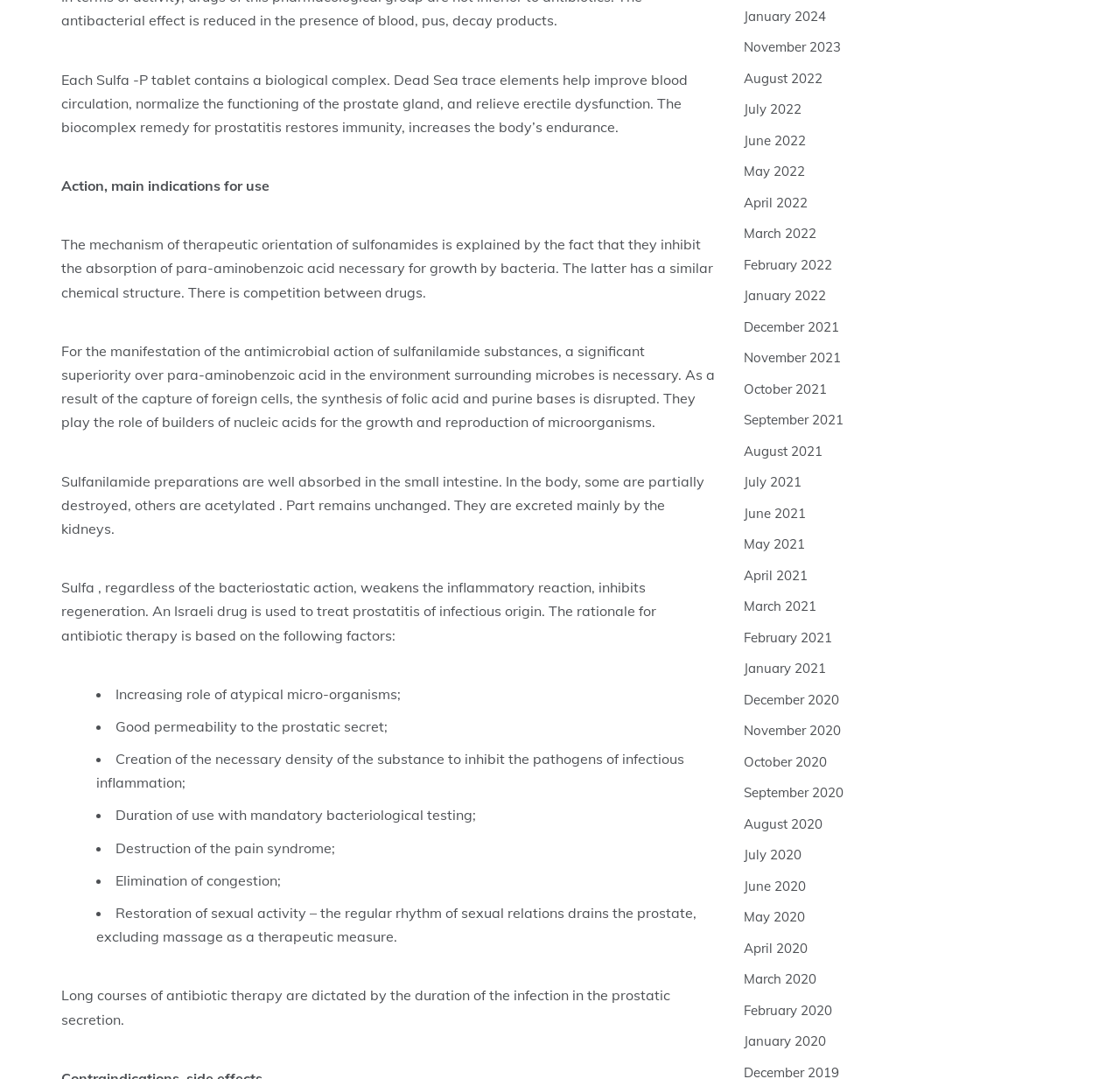Please analyze the image and provide a thorough answer to the question:
What is the purpose of antibiotic therapy in treating prostatitis?

The webpage states that the rationale for antibiotic therapy is based on several factors, including the creation of the necessary density of the substance to inhibit the pathogens of infectious inflammation, which is one of the main purposes of antibiotic therapy in treating prostatitis.